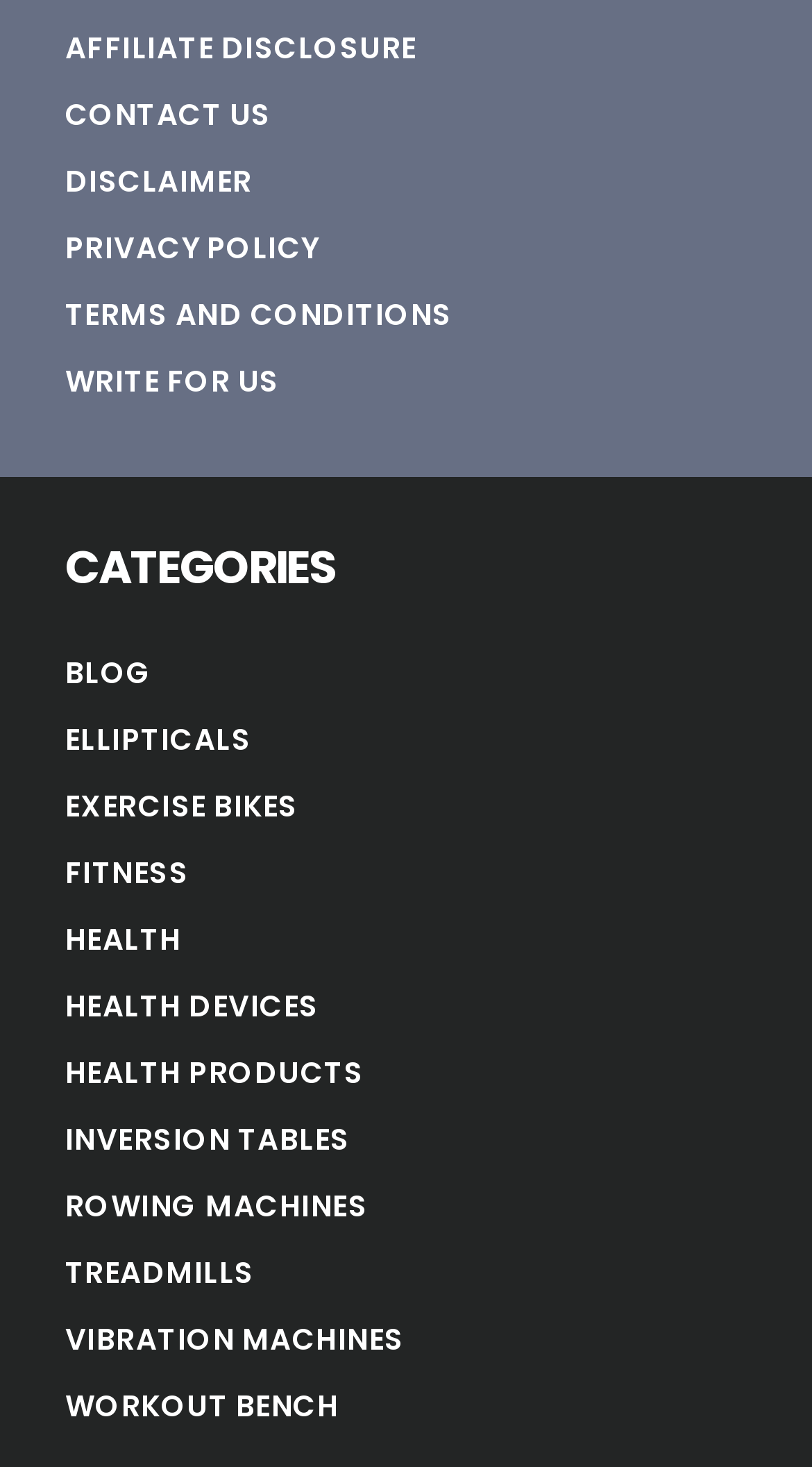What is the first link in the footer?
Based on the image, provide a one-word or brief-phrase response.

AFFILIATE DISCLOSURE